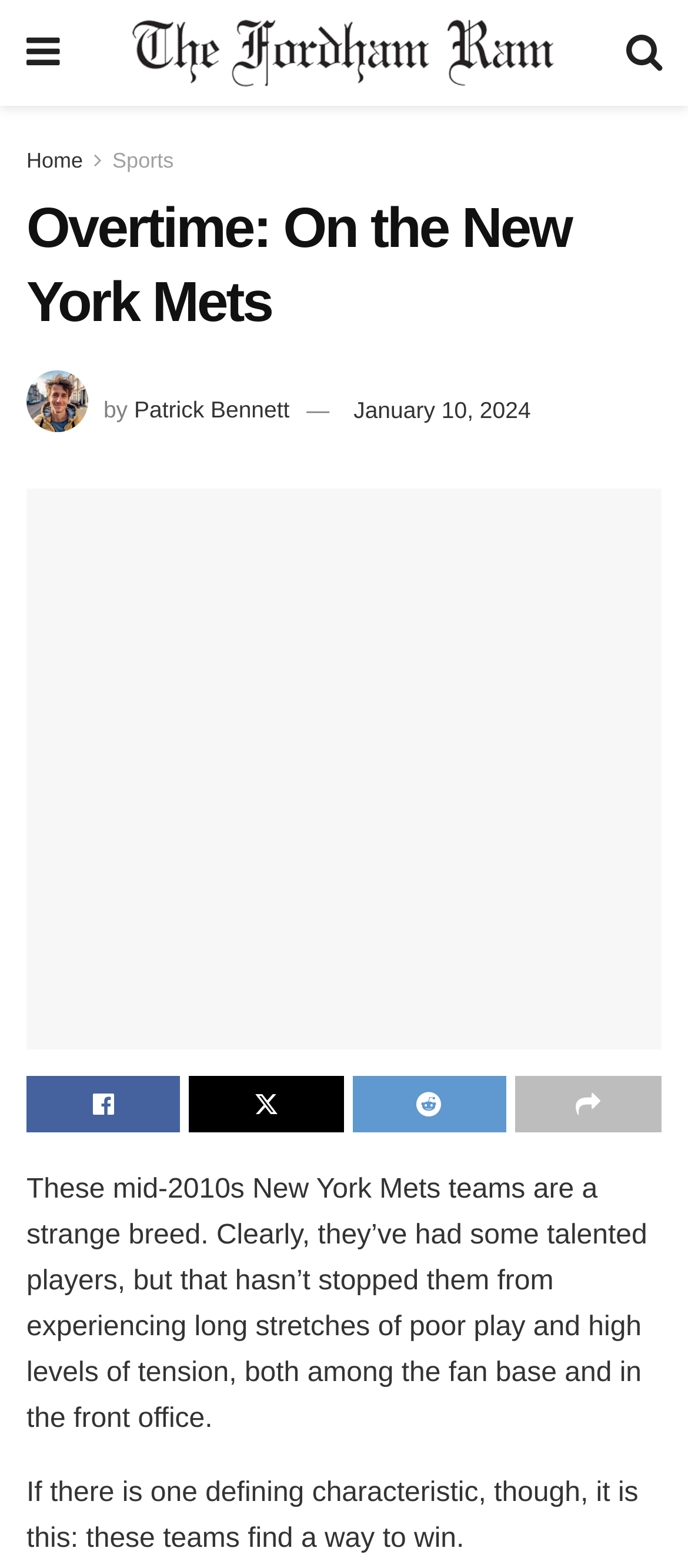Provide a one-word or brief phrase answer to the question:
How many social media links are there?

4